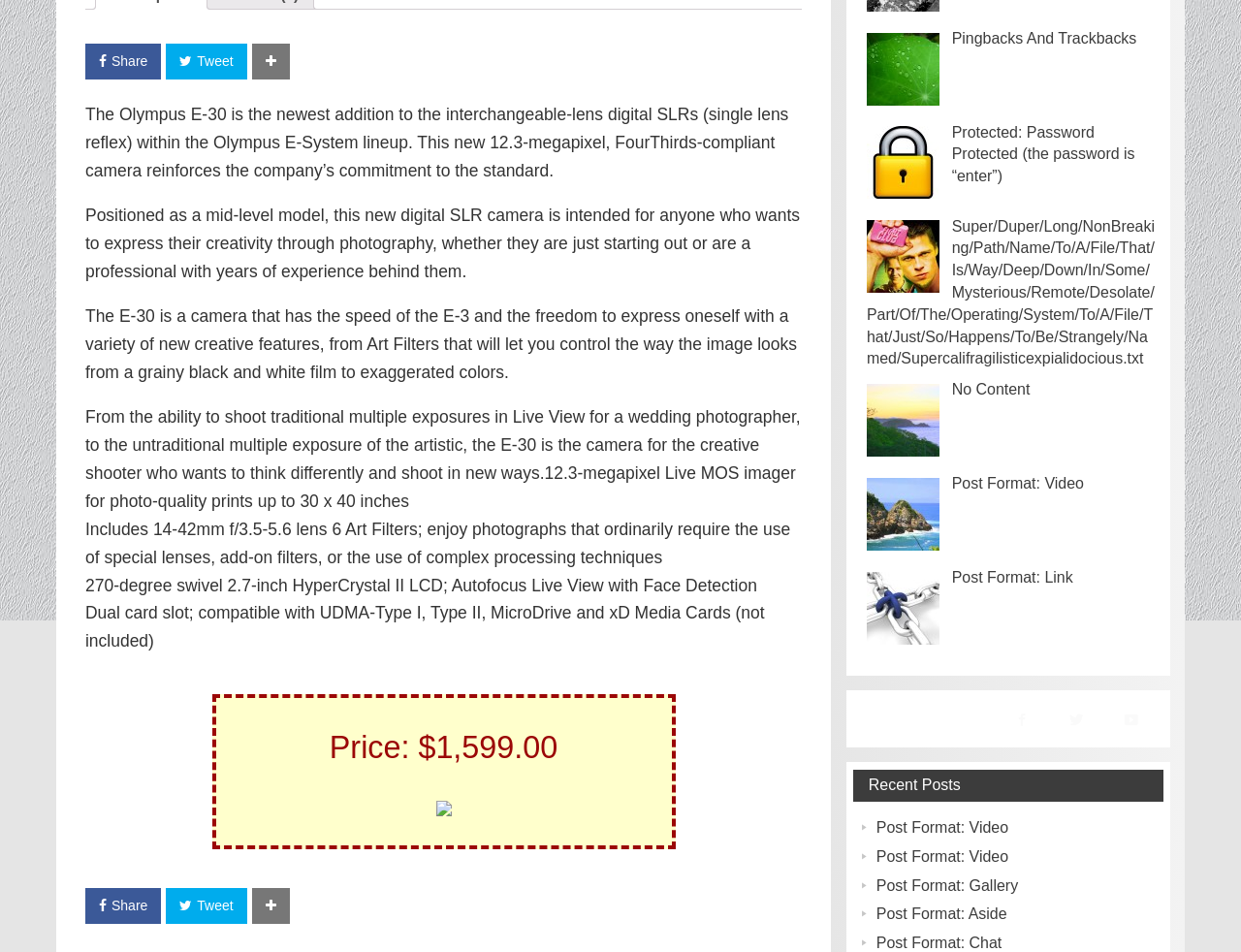Locate the bounding box of the UI element defined by this description: "FAQ". The coordinates should be given as four float numbers between 0 and 1, formatted as [left, top, right, bottom].

None